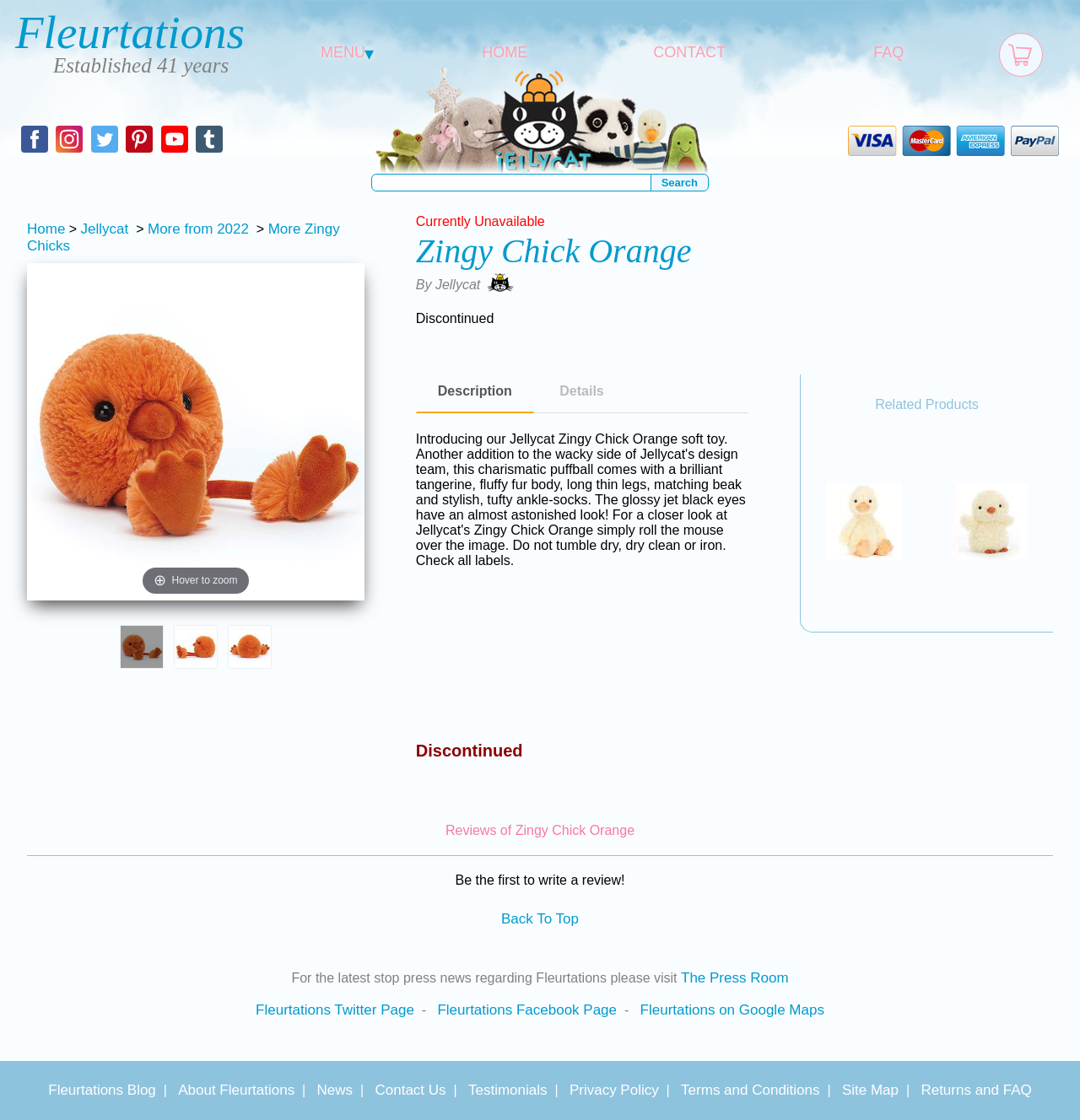Please identify the webpage's heading and generate its text content.

Zingy Chick Orange